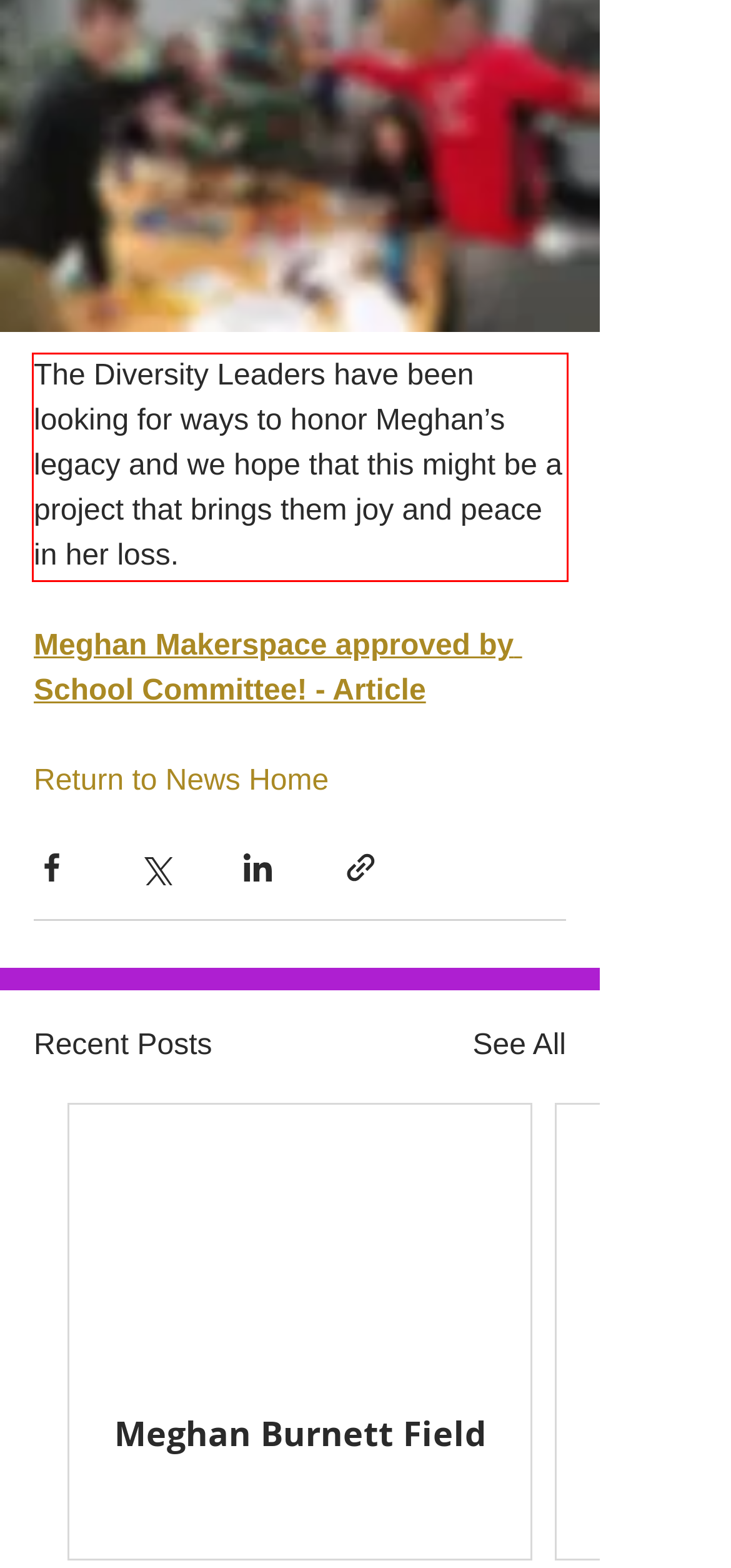Review the screenshot of the webpage and recognize the text inside the red rectangle bounding box. Provide the extracted text content.

The Diversity Leaders have been looking for ways to honor Meghan’s legacy and we hope that this might be a project that brings them joy and peace in her loss.